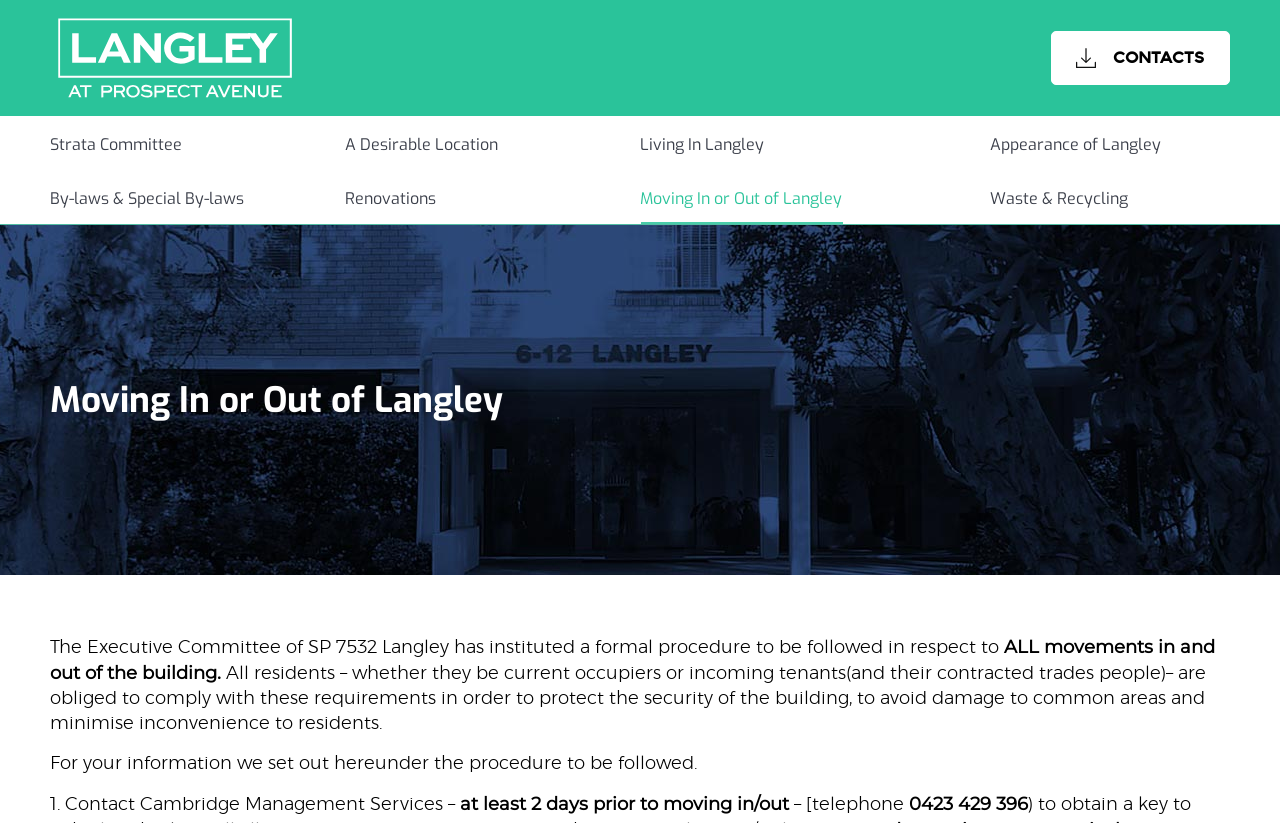Please find the bounding box coordinates of the element's region to be clicked to carry out this instruction: "Select Strata Committee option".

[0.039, 0.165, 0.142, 0.187]